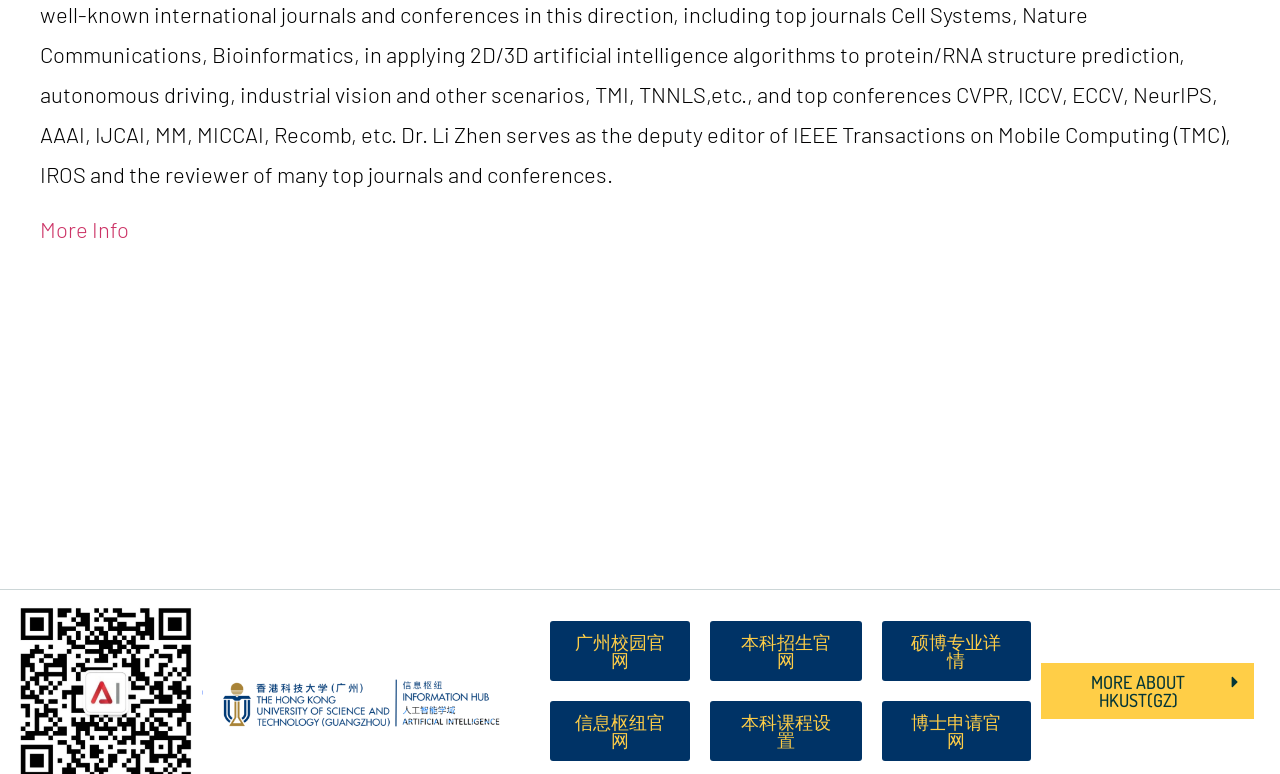Determine the bounding box coordinates of the region that needs to be clicked to achieve the task: "learn more about HKUST(GZ)".

[0.813, 0.857, 0.98, 0.929]